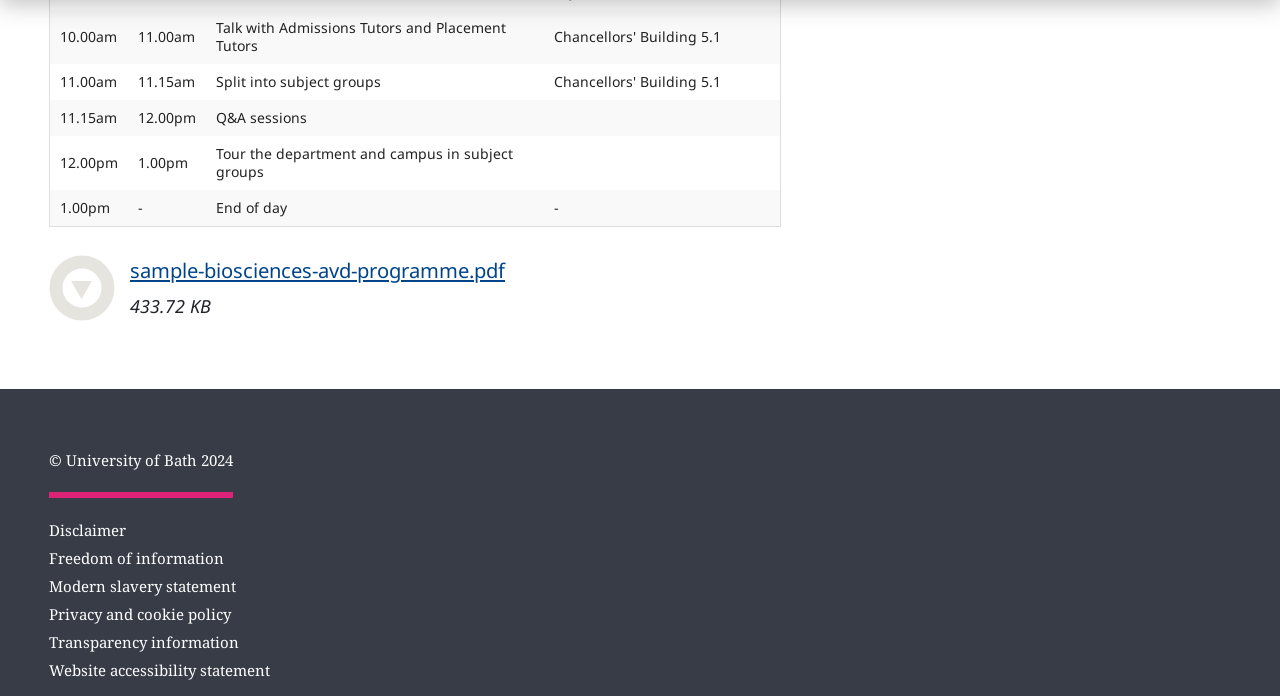Determine the bounding box coordinates of the clickable region to execute the instruction: "View the disclaimer". The coordinates should be four float numbers between 0 and 1, denoted as [left, top, right, bottom].

[0.038, 0.747, 0.098, 0.775]